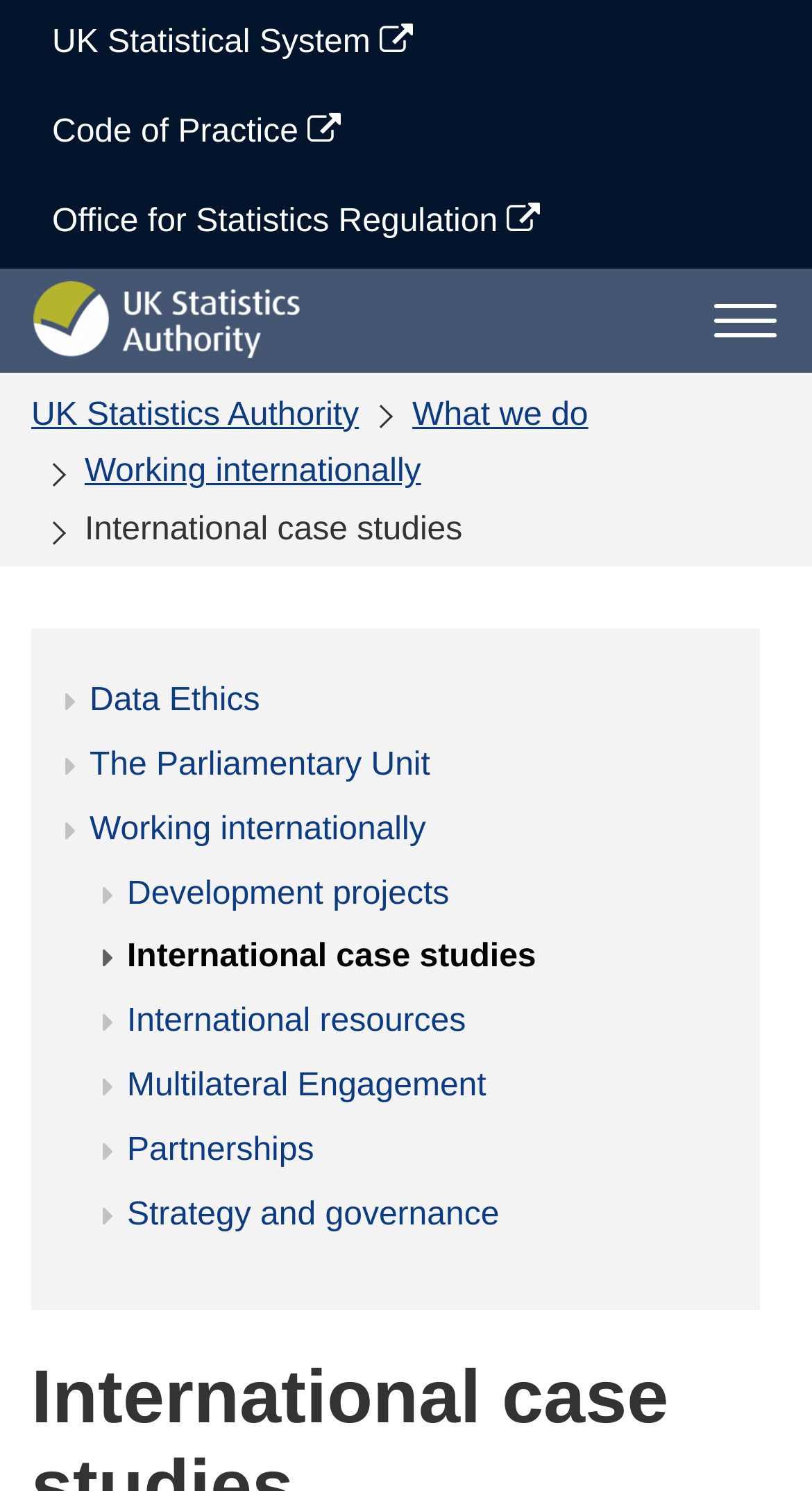Describe all visible elements and their arrangement on the webpage.

The webpage is about international case studies, with a focus on the UK Statistics Authority. At the top left, there are three links: "UK Statistical System", "Code of Practice", and "Office for Statistics Regulation". To the right of these links, there is a button to toggle navigation. Below these elements, there is a link to the "UK Statistics Authority" and another link to the same authority, but with a slightly different position.

In the middle of the page, there are several links arranged vertically, including "What we do", "Working internationally", and "International case studies". These links are positioned near the center of the page. Below these links, there are more links, including "Data Ethics", "The Parliamentary Unit", and "Working internationally", which are aligned to the left.

Further down the page, there are additional links, including "Development projects", "International case studies", "International resources", "Multilateral Engagement", "Partnerships", and "Strategy and governance". These links are also aligned to the left and are positioned near the bottom of the page.